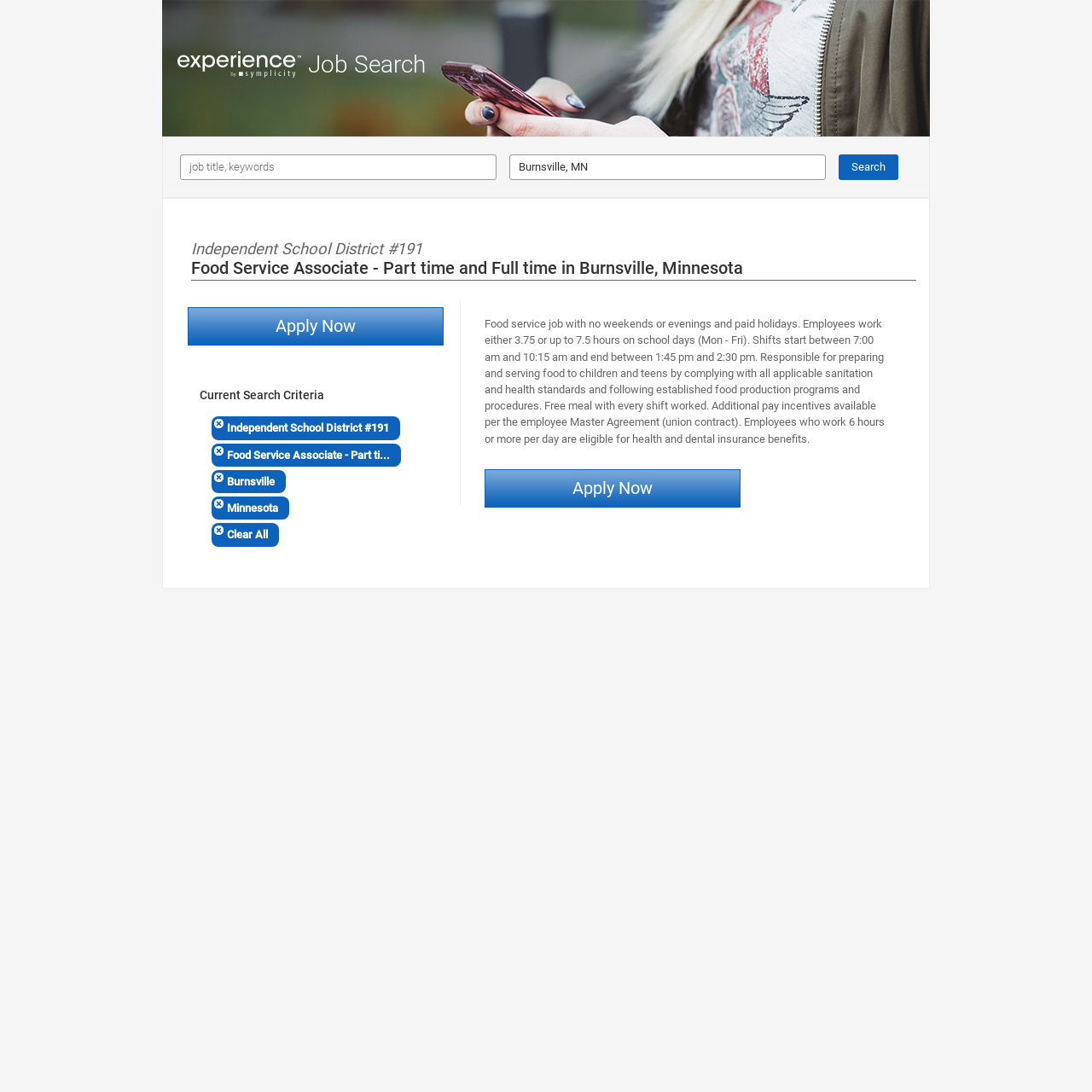Based on the image, give a detailed response to the question: What is the location of the job?

I found the location by looking at the textbox element that says 'Where' and has the value 'Burnsville, MN'.